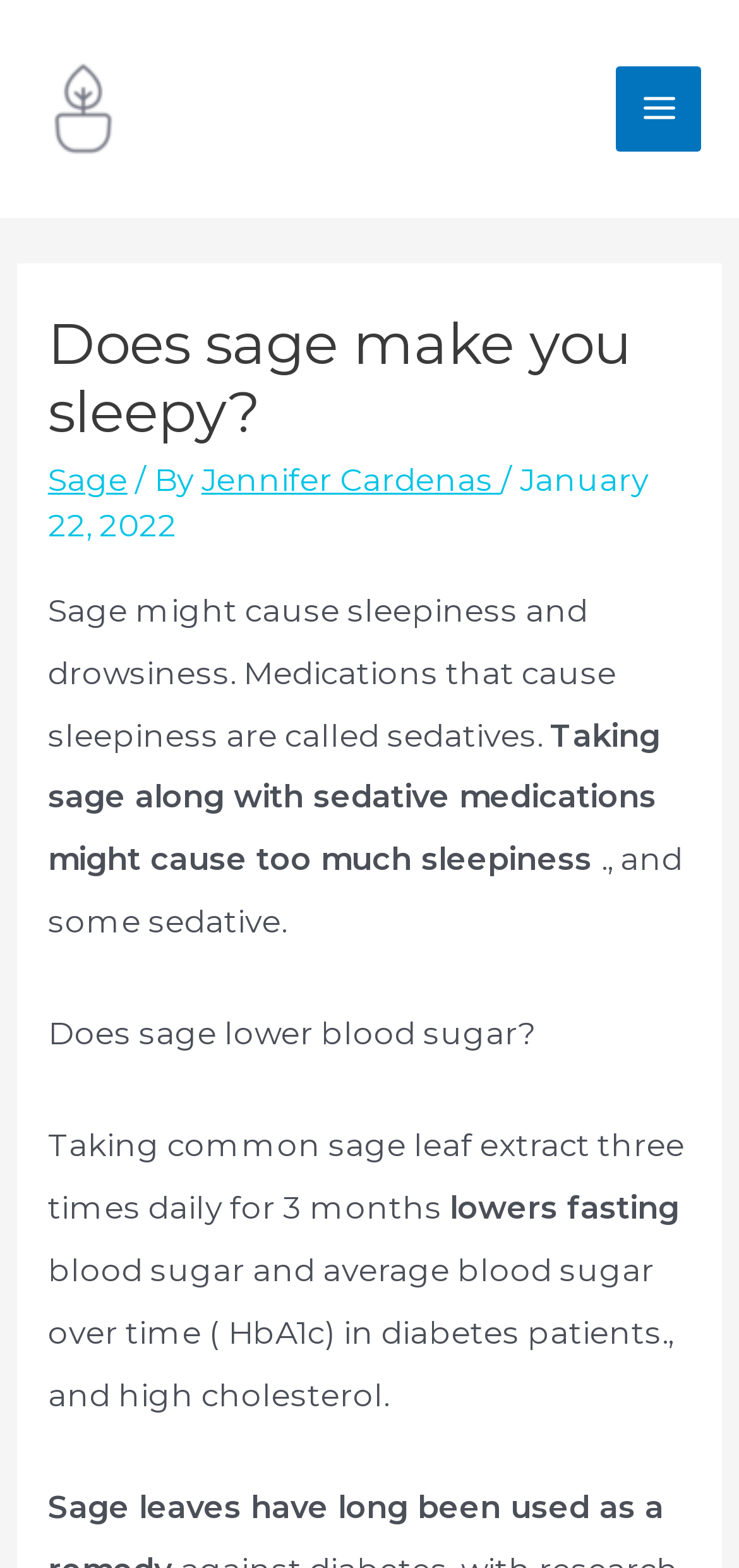Identify the bounding box for the described UI element. Provide the coordinates in (top-left x, top-left y, bottom-right x, bottom-right y) format with values ranging from 0 to 1: Main Menu

[0.834, 0.042, 0.949, 0.096]